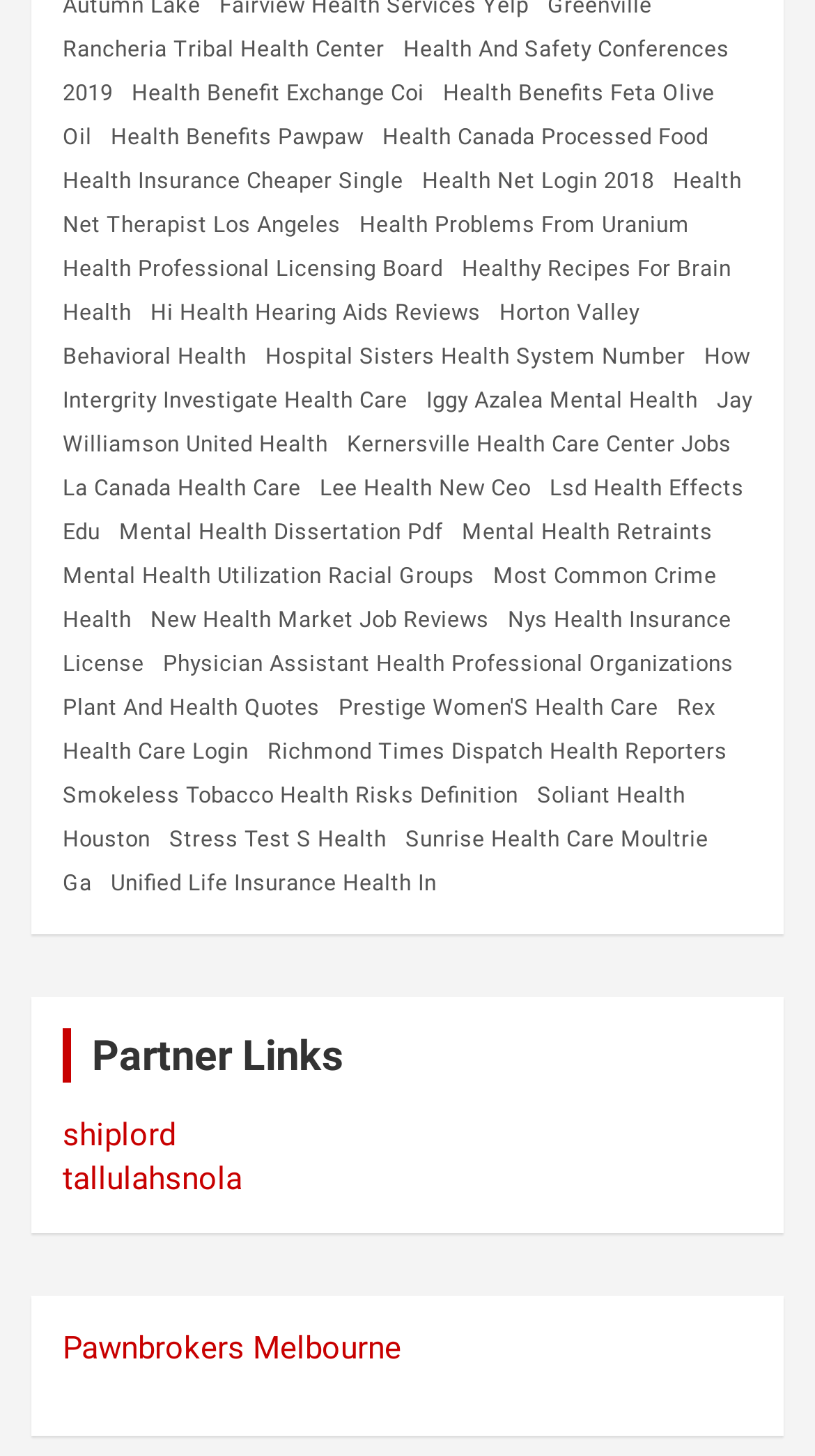How many elements are above the 'Health Net Login 2018' link?
Use the screenshot to answer the question with a single word or phrase.

5